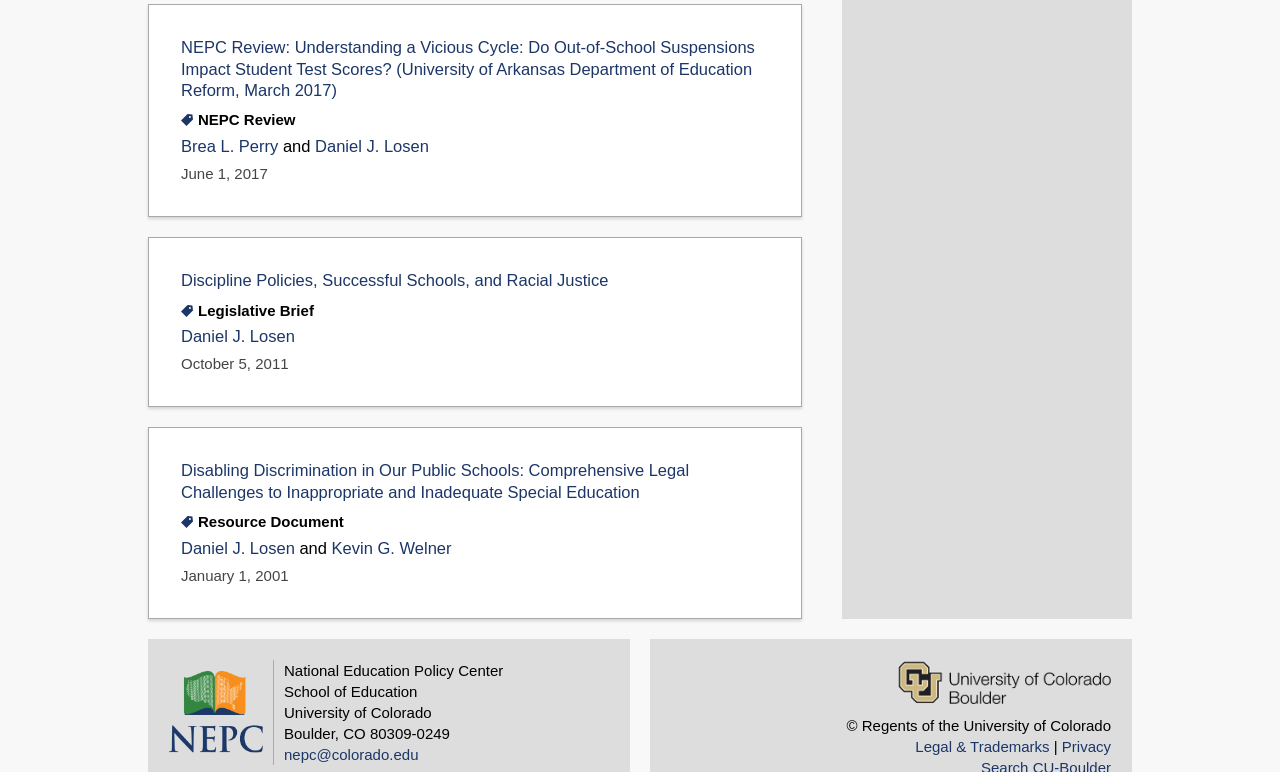Please find the bounding box coordinates of the section that needs to be clicked to achieve this instruction: "Click on the link to read the article 'NEPC Review: Understanding a Vicious Cycle: Do Out-of-School Suspensions Impact Student Test Scores?'".

[0.141, 0.049, 0.59, 0.128]